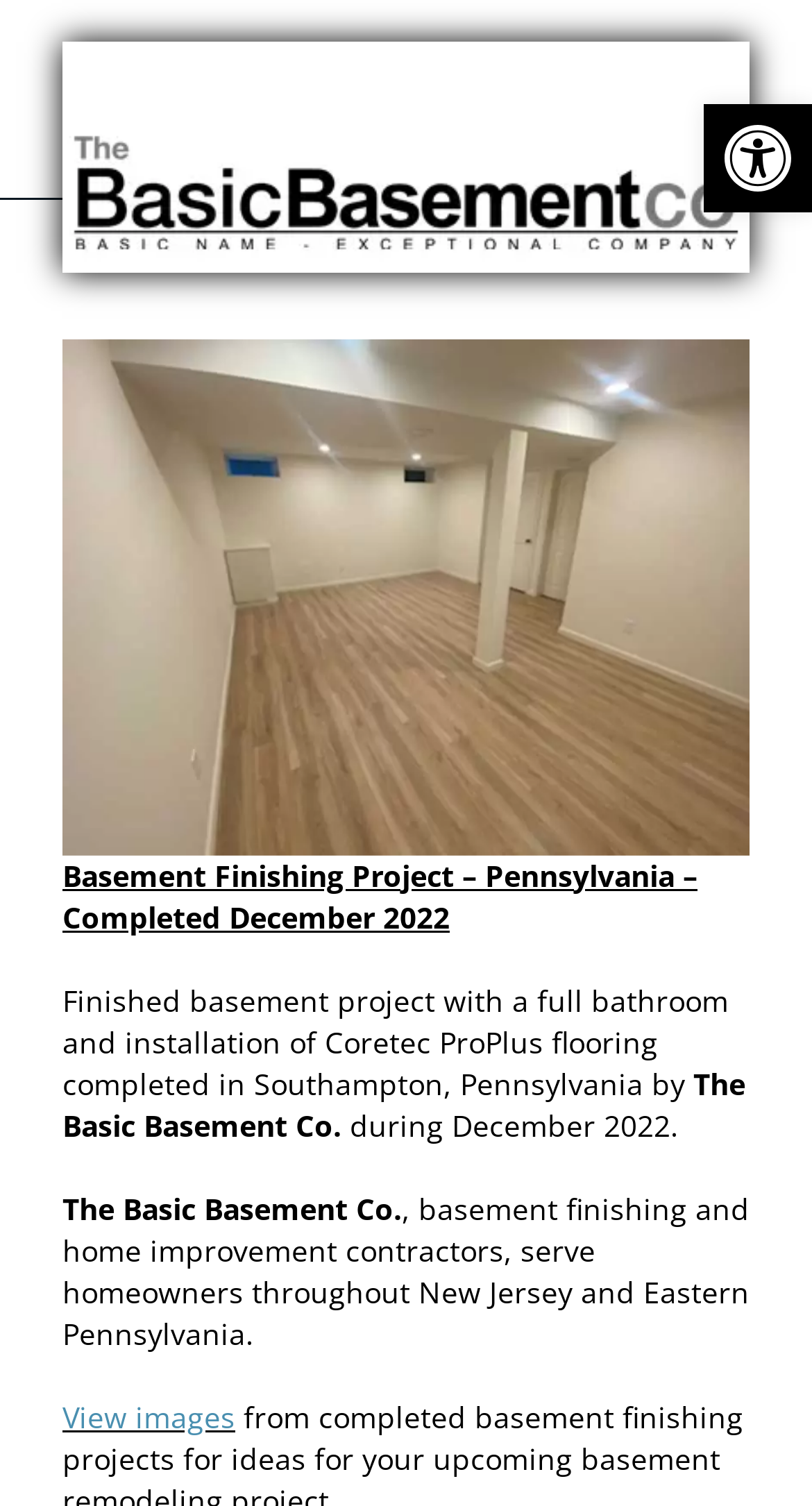Ascertain the bounding box coordinates for the UI element detailed here: "Go to Top". The coordinates should be provided as [left, top, right, bottom] with each value being a float between 0 and 1.

[0.695, 0.816, 0.808, 0.876]